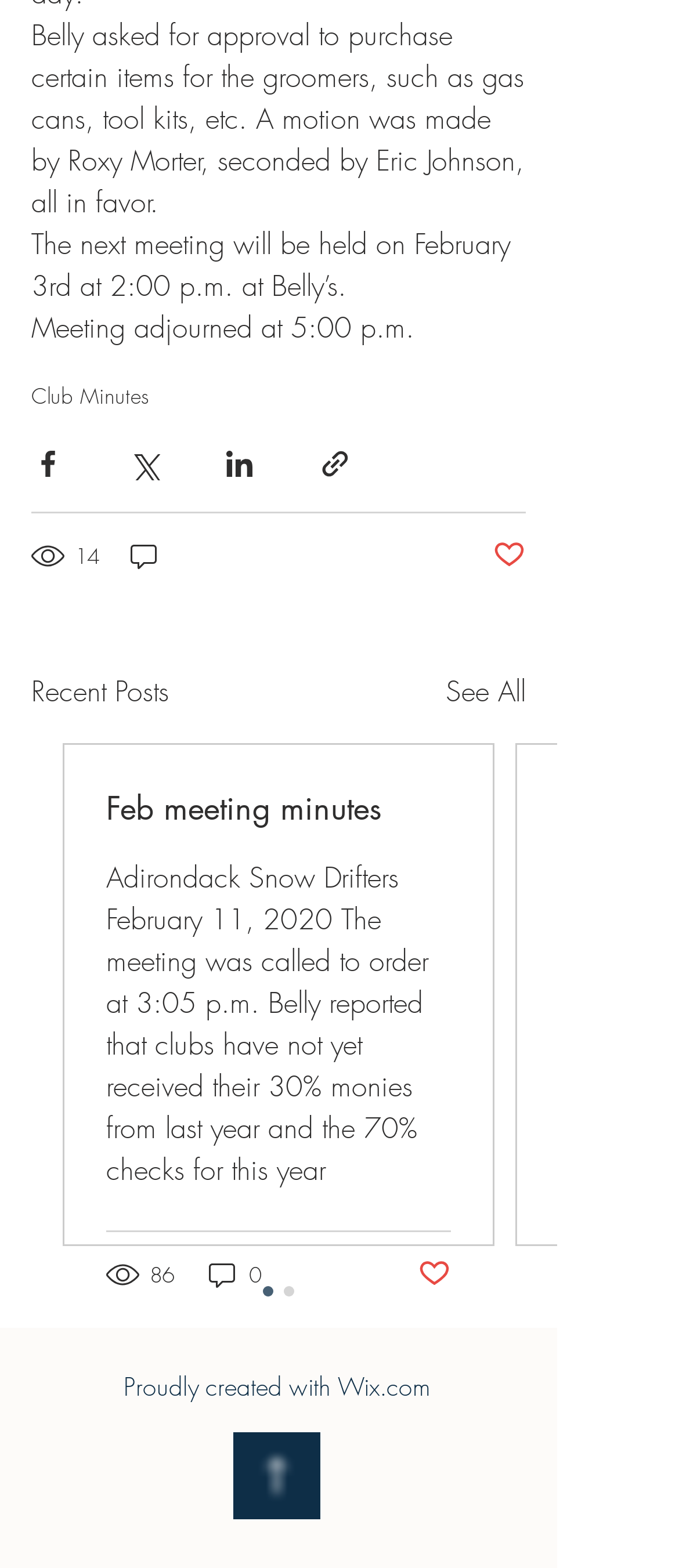Show the bounding box coordinates of the element that should be clicked to complete the task: "Click the 'See All' link".

[0.656, 0.428, 0.774, 0.454]